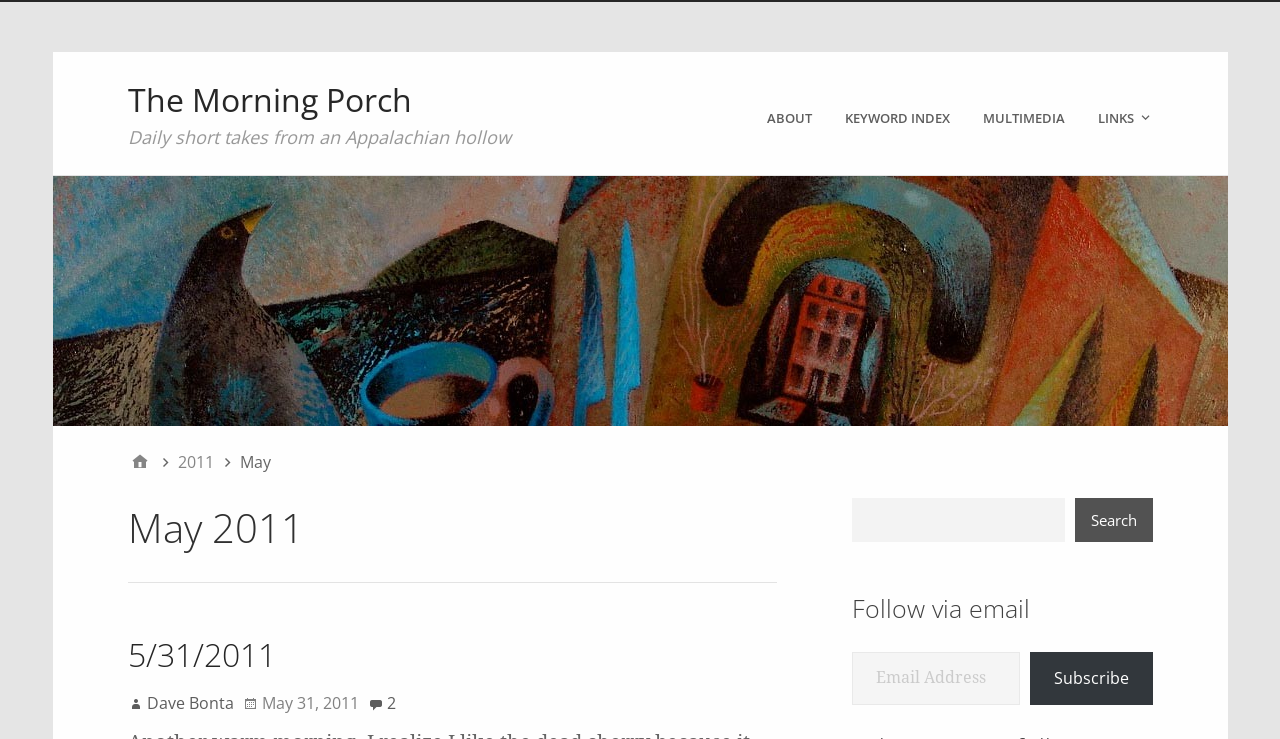Find the bounding box coordinates of the clickable region needed to perform the following instruction: "Read the 5/31/2011 post". The coordinates should be provided as four float numbers between 0 and 1, i.e., [left, top, right, bottom].

[0.1, 0.857, 0.215, 0.915]